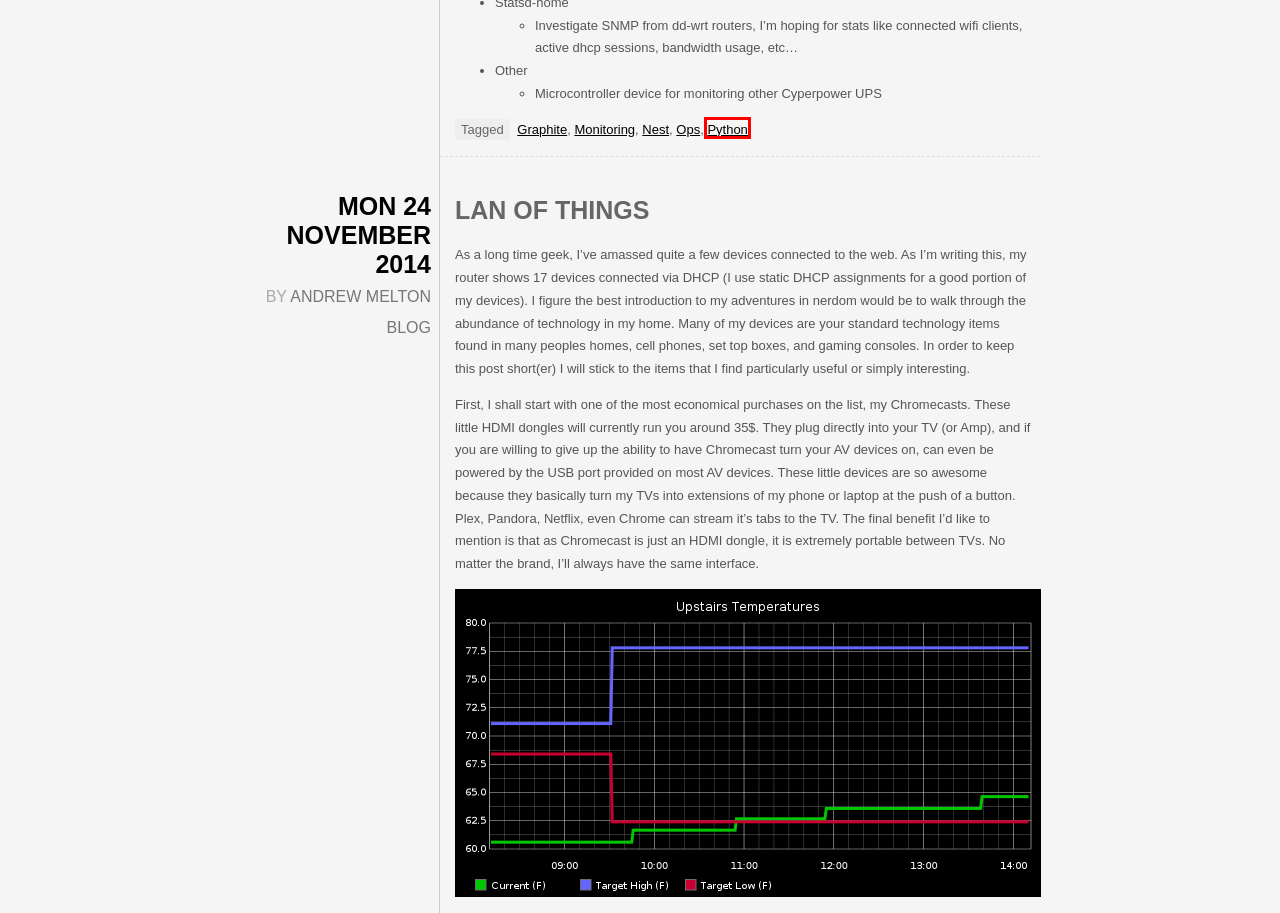Given a screenshot of a webpage with a red rectangle bounding box around a UI element, select the best matching webpage description for the new webpage that appears after clicking the highlighted element. The candidate descriptions are:
A. Adventures in Nerdom — Articles tagged Devices
B. Adventures in Nerdom — Articles tagged Python
C. Adventures in Nerdom — LAN of Things
D. Adventures in Nerdom — Articles tagged Ops
E. Graphite Documentation — Graphite 1.2.0 documentation
F. Adventures in Nerdom — Articles tagged Monitoring
G. Adventures in Nerdom — Articles tagged Graphite
H. Adventures in Nerdom — Articles tagged Nest

B